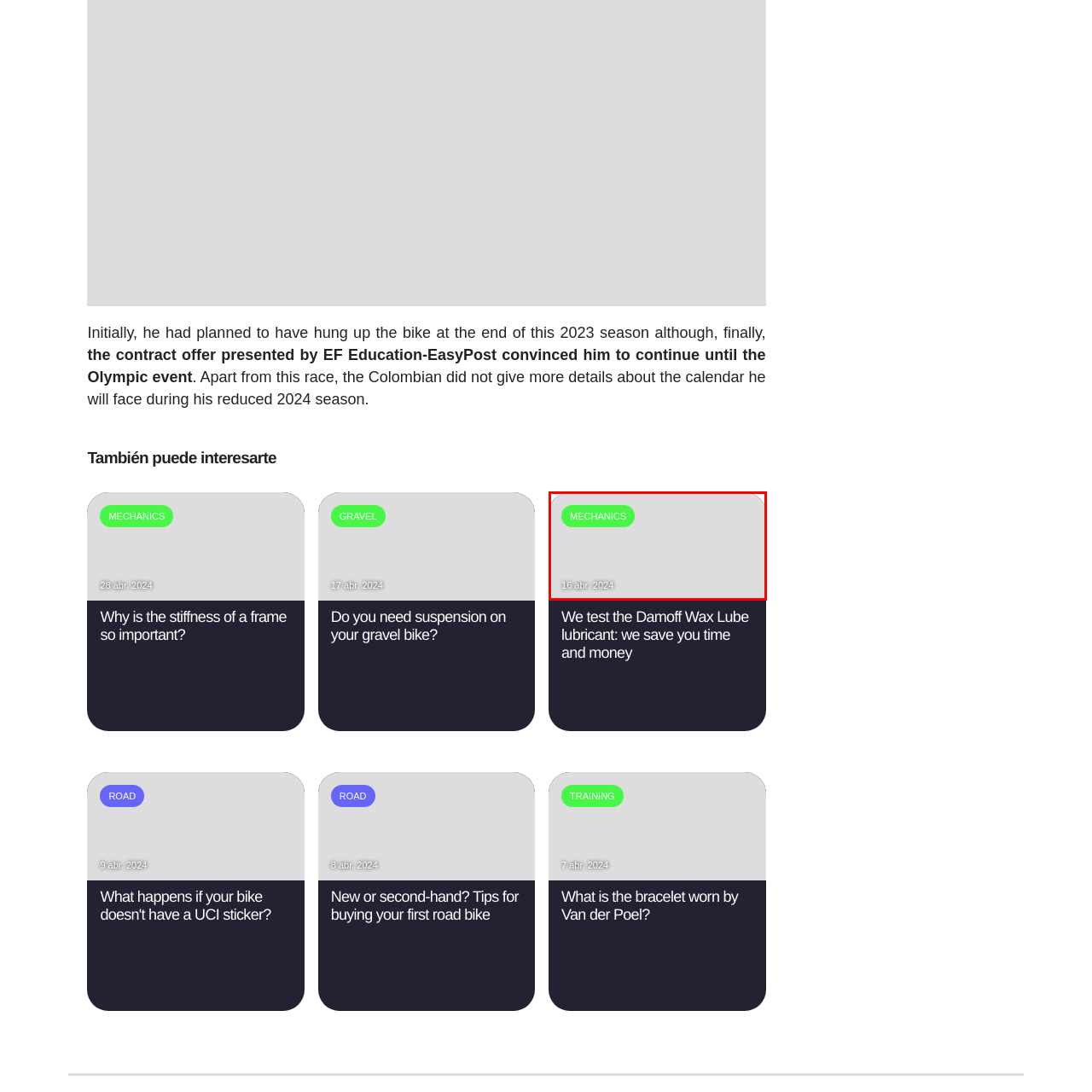Please scrutinize the image marked by the red boundary and answer the question that follows with a detailed explanation, using the image as evidence: 
What is the likely topic of the content?

The button labeled 'MECHANICS' and the overall visual context suggest that the content is focused on the technical aspects of biking, likely providing mechanical insights or maintenance tips for enthusiasts and riders.